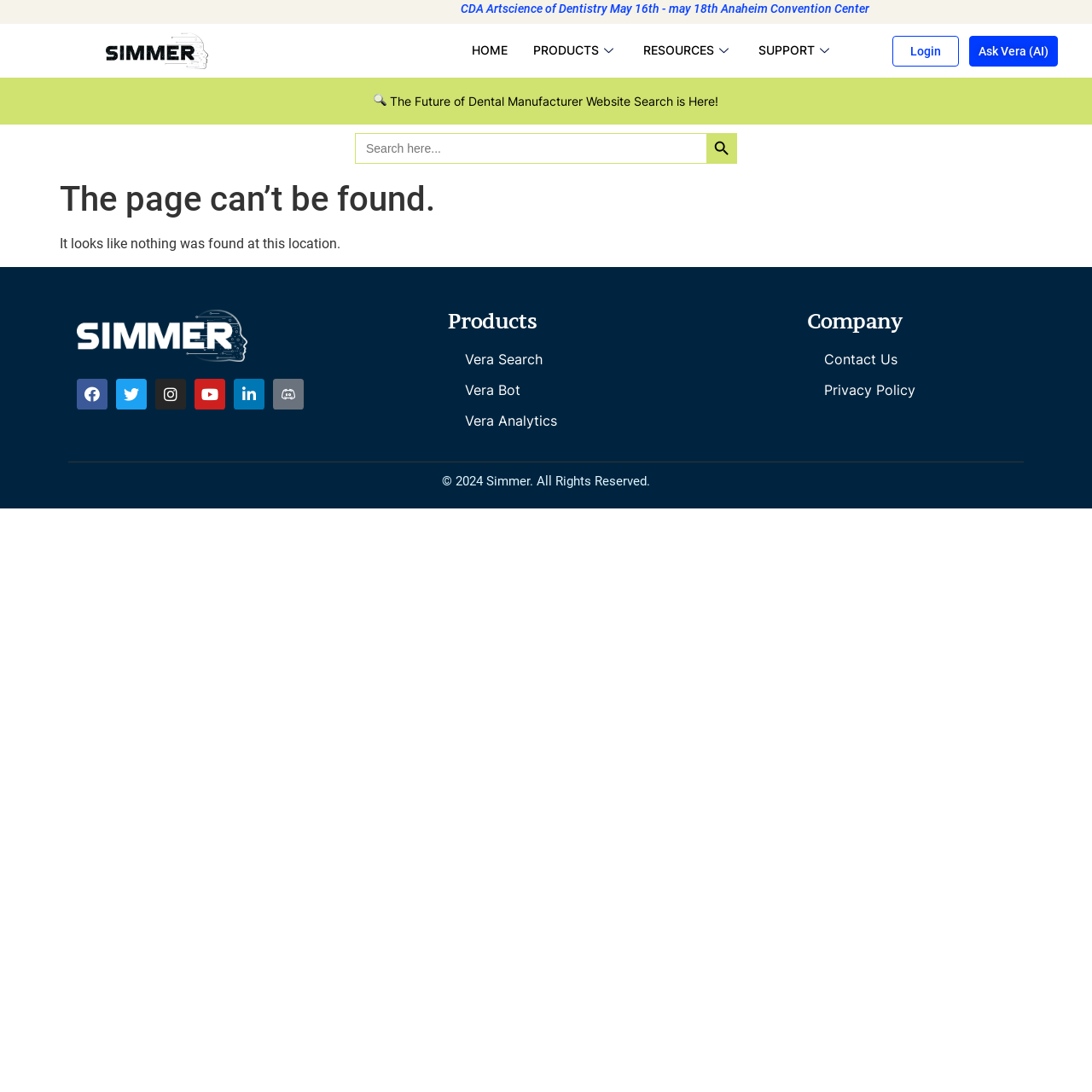Find the bounding box coordinates of the element you need to click on to perform this action: 'Search for products'. The coordinates should be represented by four float values between 0 and 1, in the format [left, top, right, bottom].

[0.325, 0.122, 0.675, 0.15]